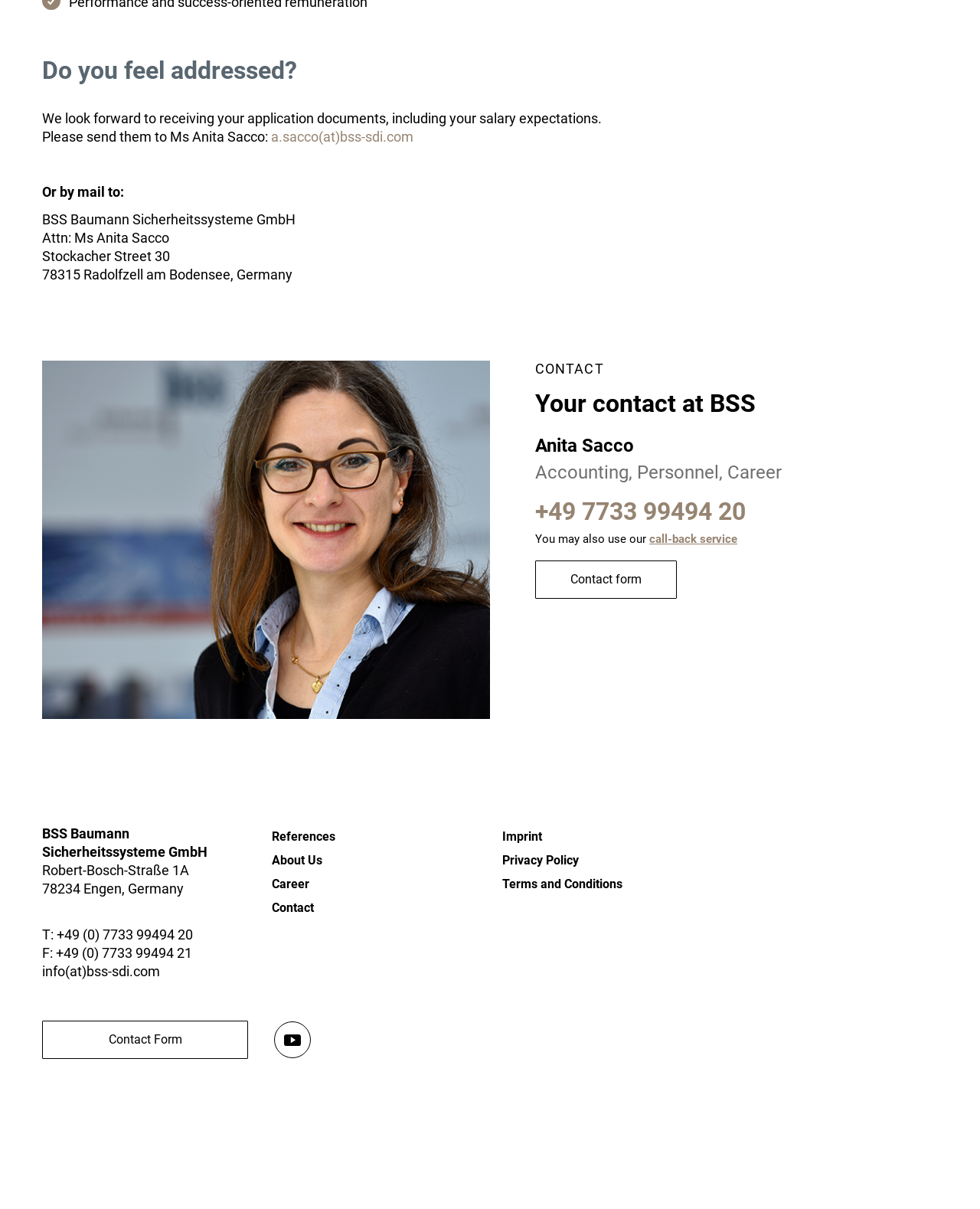Provide your answer in a single word or phrase: 
What is the company's address?

Stockacher Street 30, 78315 Radolfzell am Bodensee, Germany